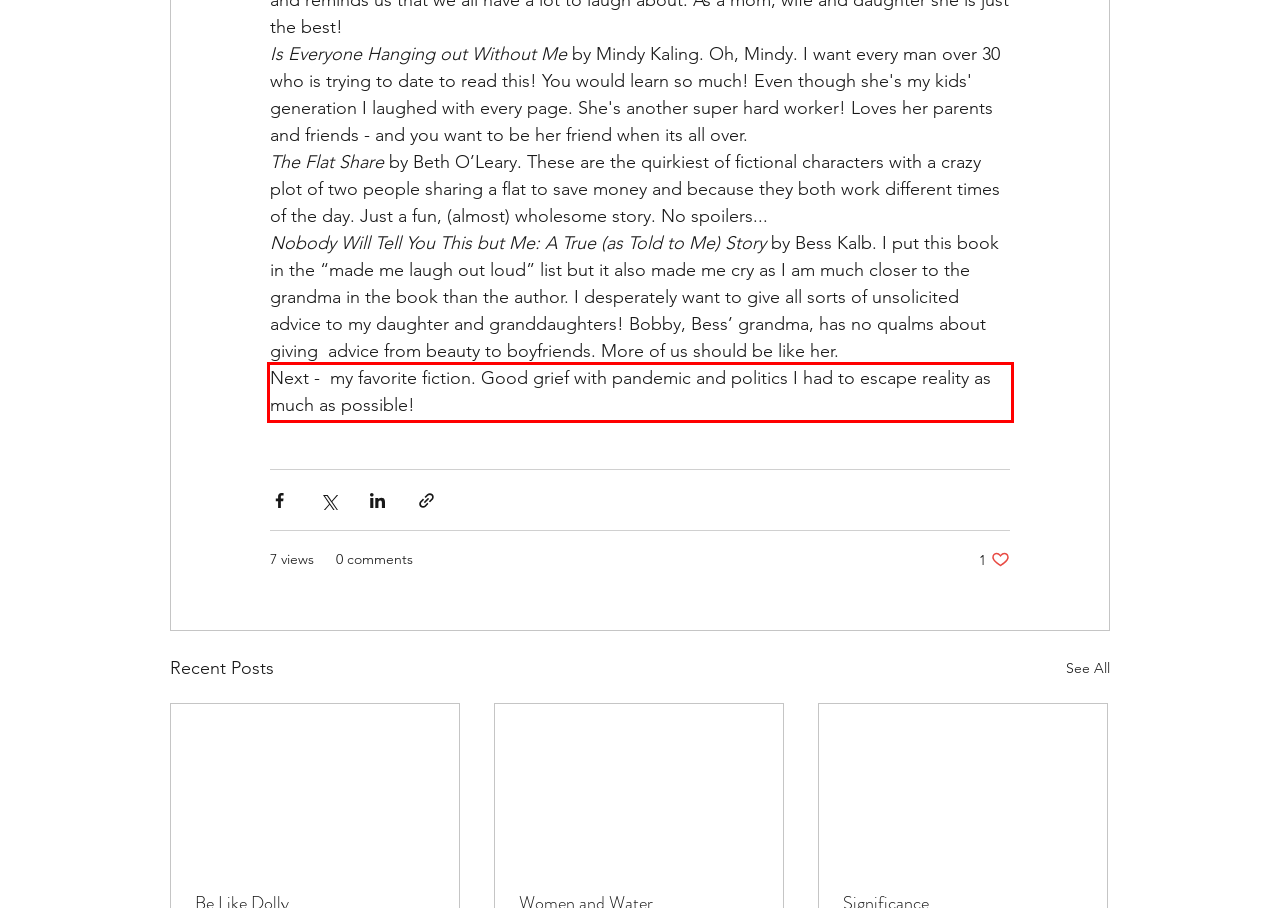Please extract the text content from the UI element enclosed by the red rectangle in the screenshot.

Next - my favorite fiction. Good grief with pandemic and politics I had to escape reality as much as possible!